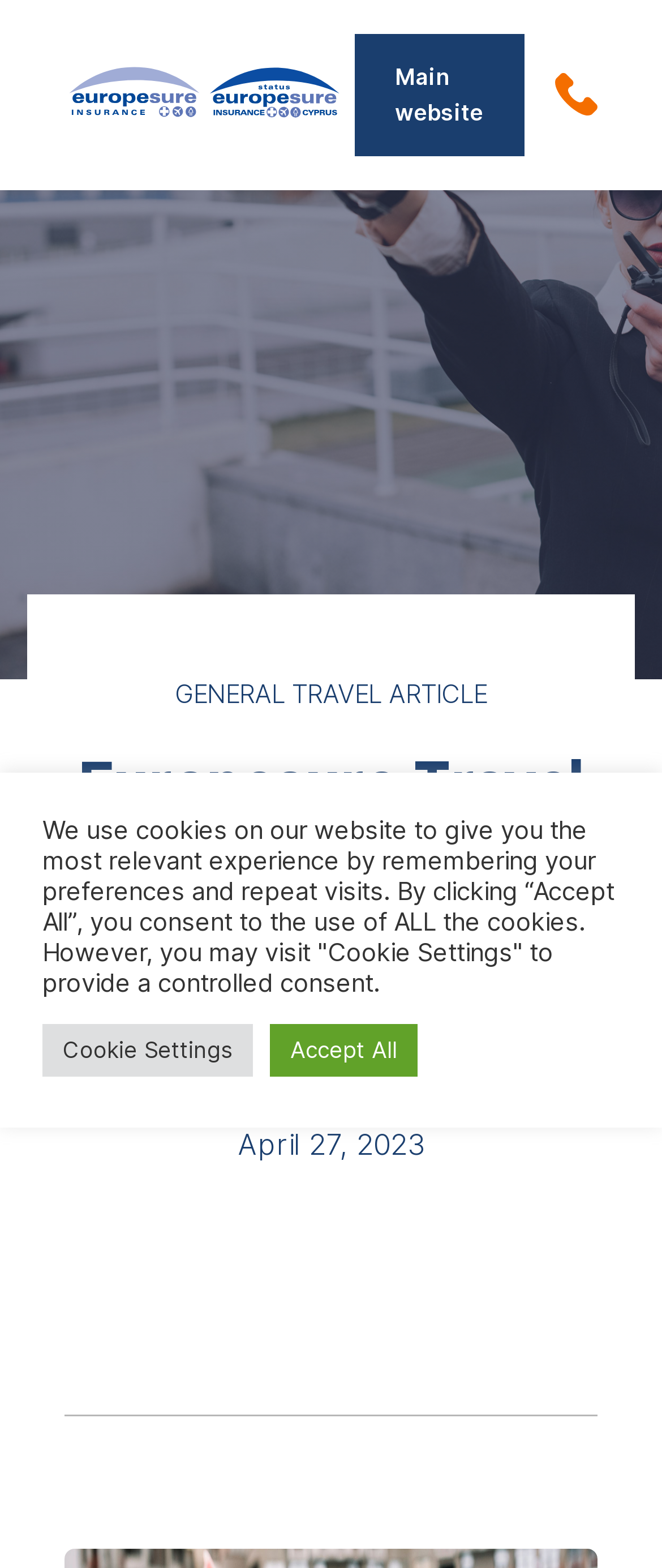Determine the bounding box coordinates for the HTML element mentioned in the following description: "Cookie Settings". The coordinates should be a list of four floats ranging from 0 to 1, represented as [left, top, right, bottom].

[0.064, 0.653, 0.382, 0.687]